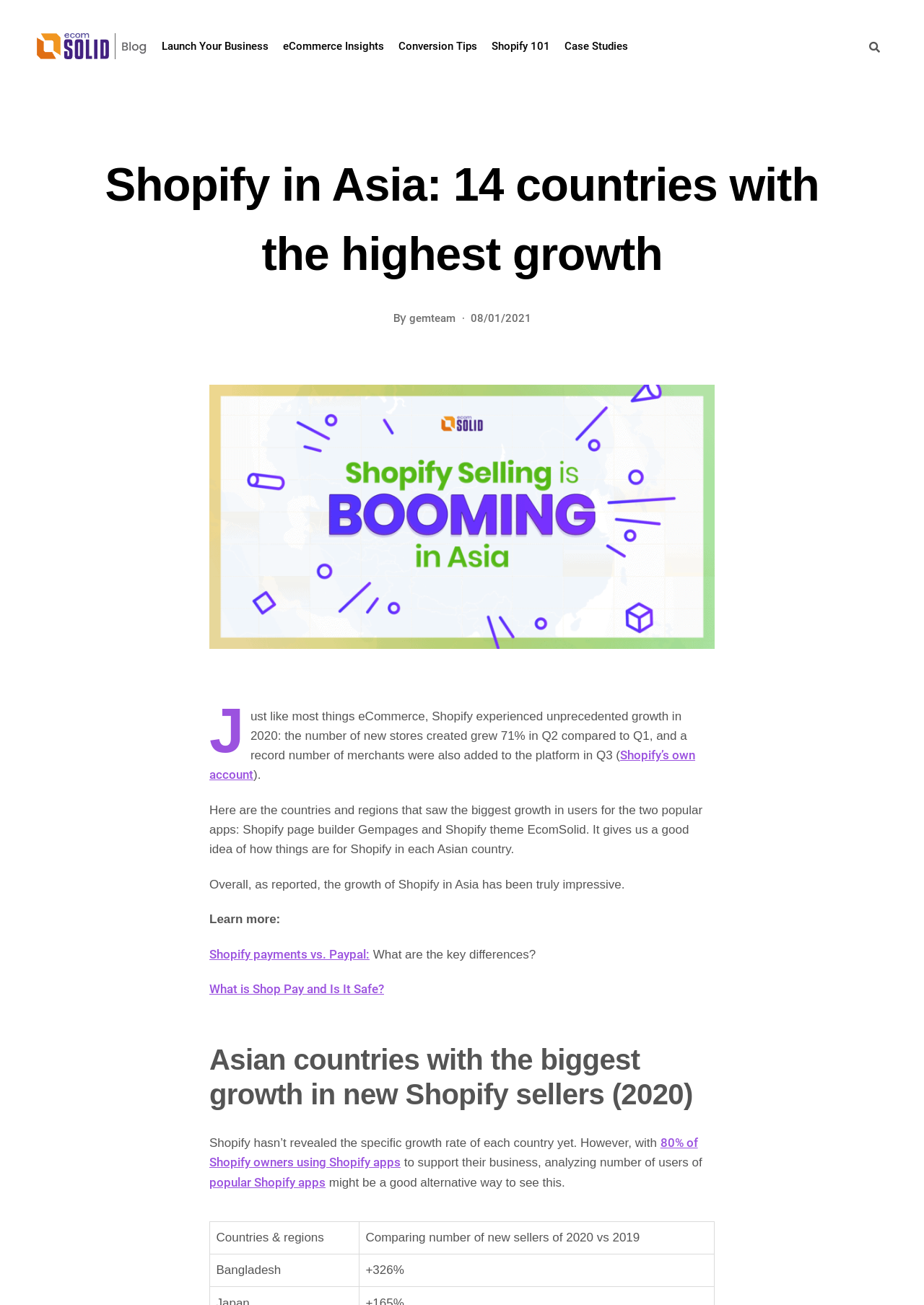Please determine the bounding box coordinates of the element's region to click in order to carry out the following instruction: "Learn more about Shopify payments vs. Paypal". The coordinates should be four float numbers between 0 and 1, i.e., [left, top, right, bottom].

[0.227, 0.725, 0.4, 0.737]